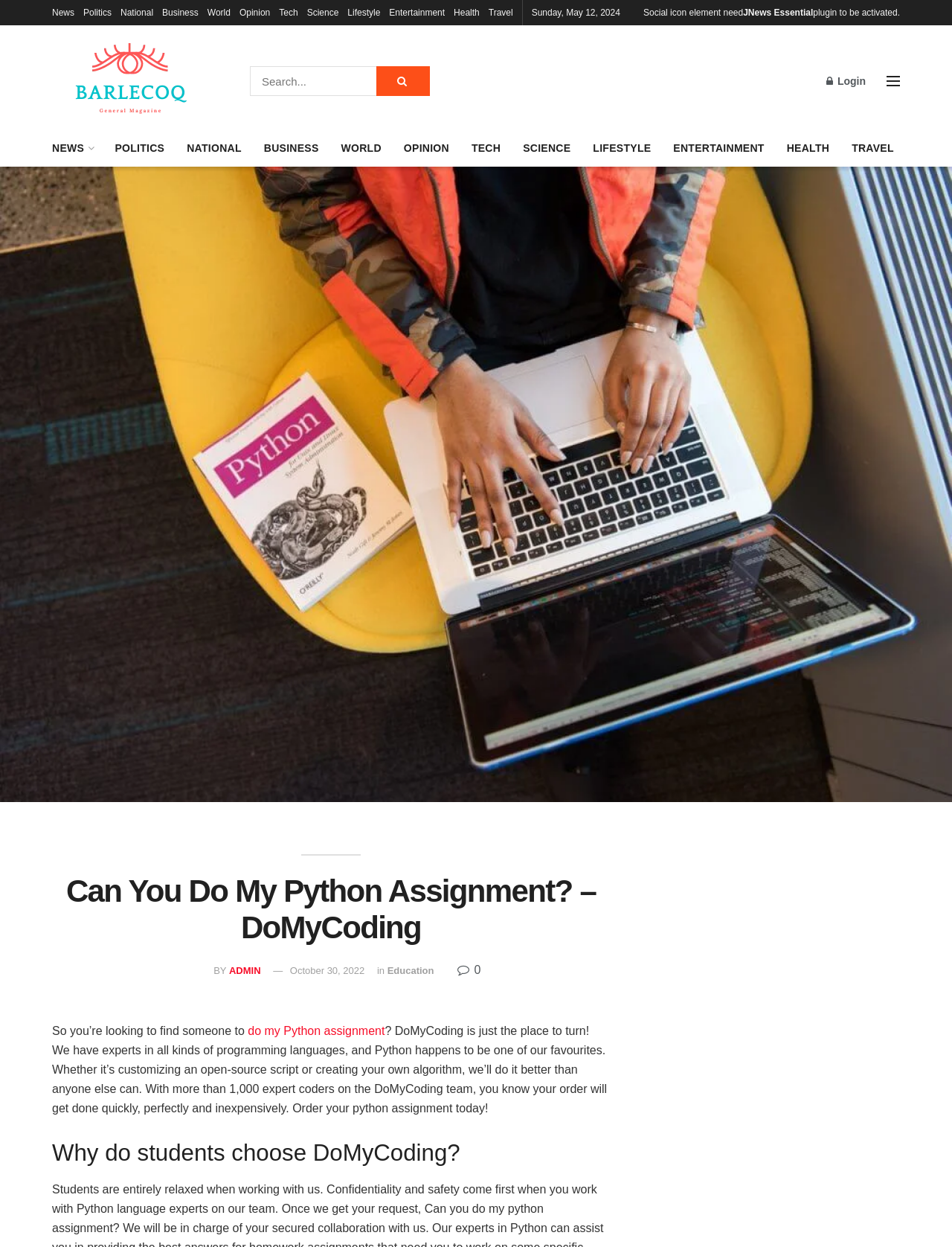Please identify the coordinates of the bounding box for the clickable region that will accomplish this instruction: "Learn more about the national report on Uber drivers' pay".

None